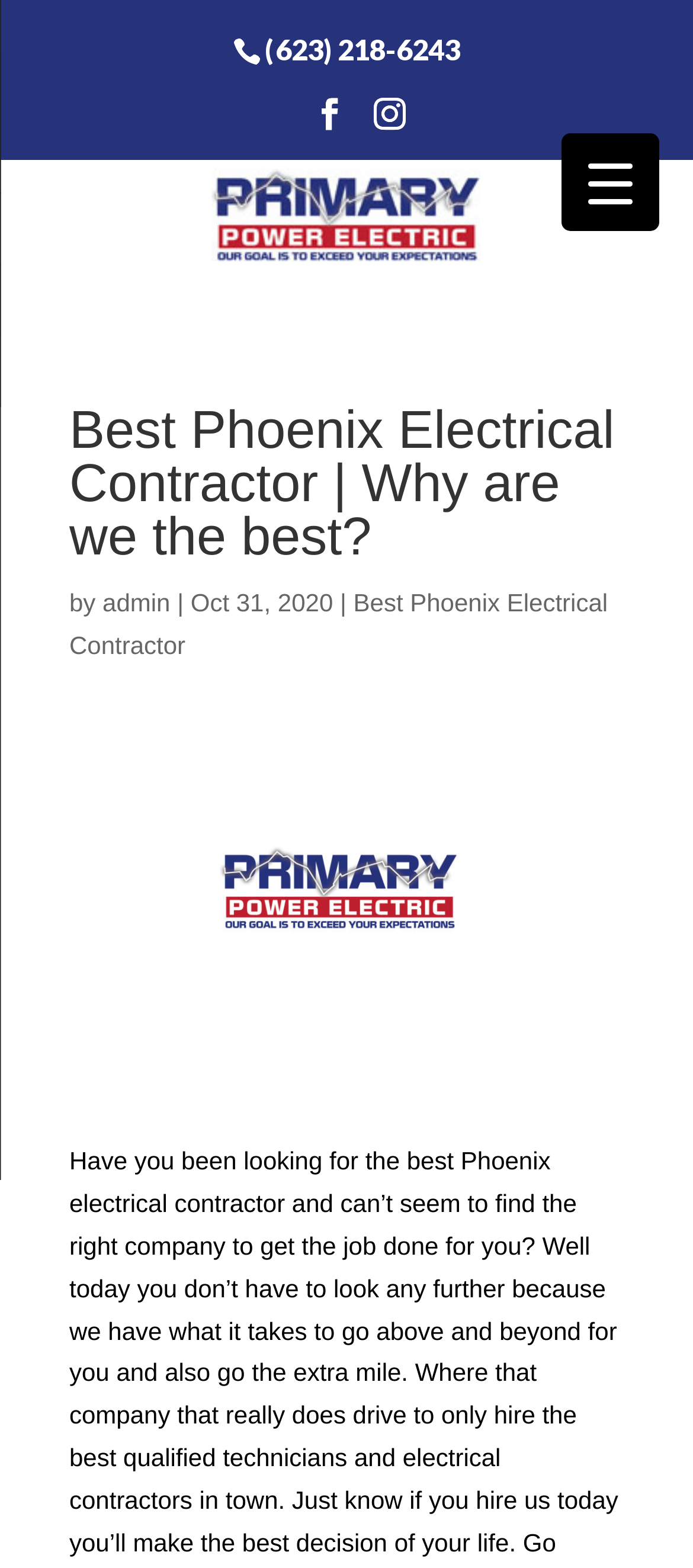Using the webpage screenshot, locate the HTML element that fits the following description and provide its bounding box: "parent_node: (623) 218-6243 aria-label="Menu Trigger"".

[0.809, 0.085, 0.95, 0.147]